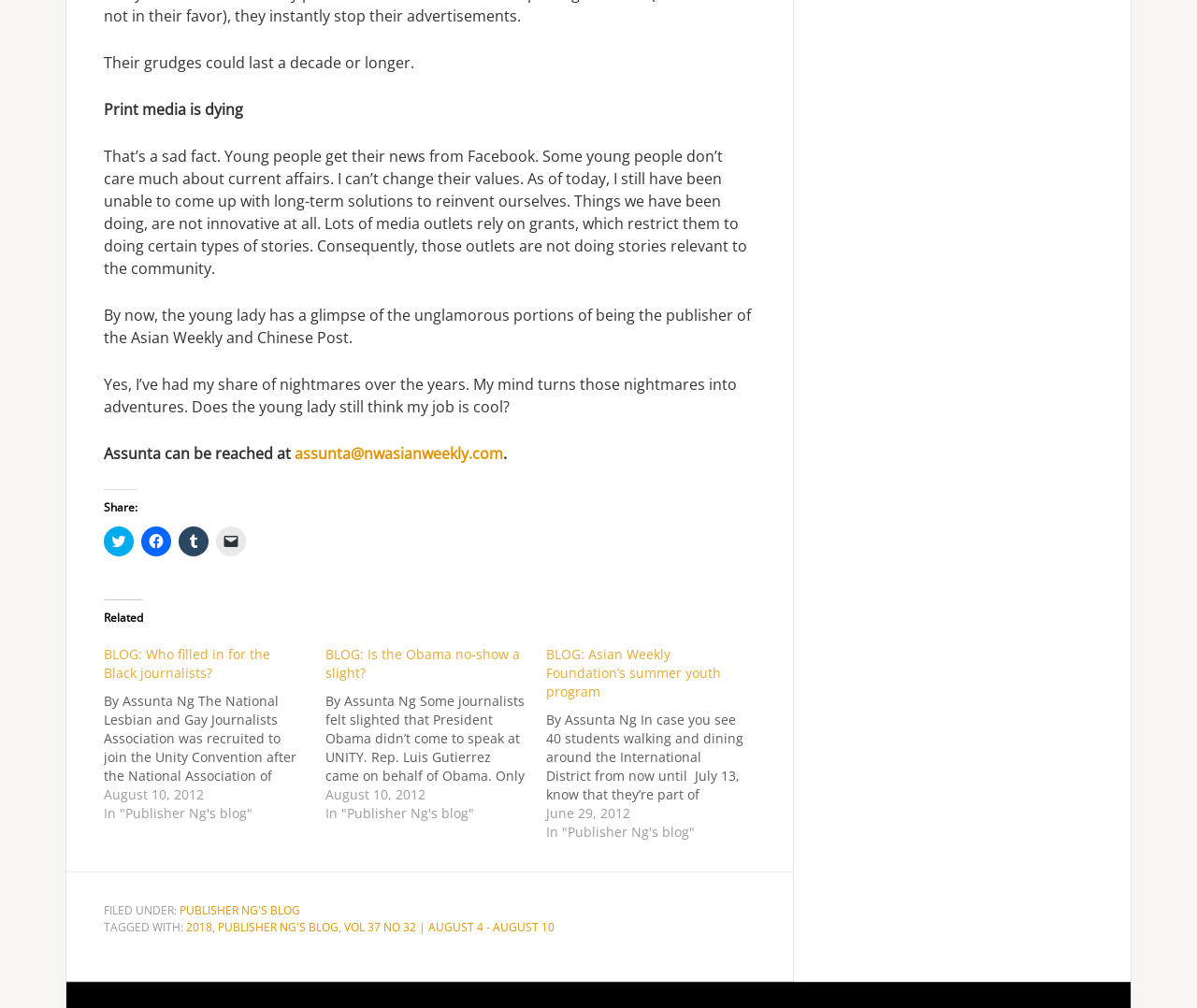Find the bounding box of the UI element described as: "name="search"". The bounding box coordinates should be given as four float values between 0 and 1, i.e., [left, top, right, bottom].

None